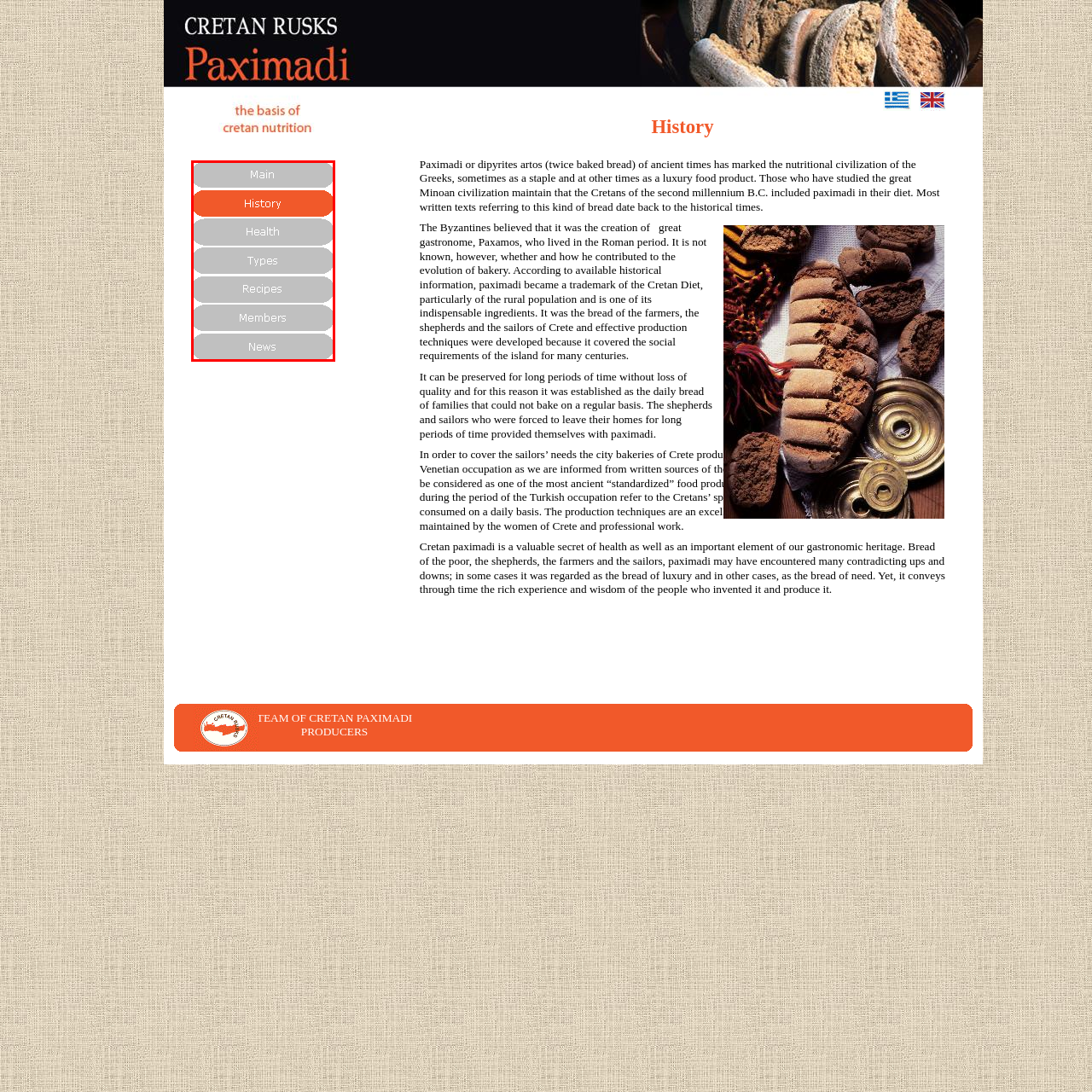Offer a detailed caption for the picture inside the red-bordered area.

The image displayed showcases the navigation panel of a website focused on the history of Cretan paximadi, a traditional twice-baked bread. The panel emphasizes the "History" section, highlighted in orange, signifying its importance within the site. This indicates that users can explore the historical context and significance of paximadi in Greek culture, highlighting its nutritional value and its role as a staple food among ancient Cretans. The layout suggests an organized structure, allowing easy access to additional sections such as Health, Types, Recipes, and News, providing a comprehensive understanding of this unique ingredient and its heritage.